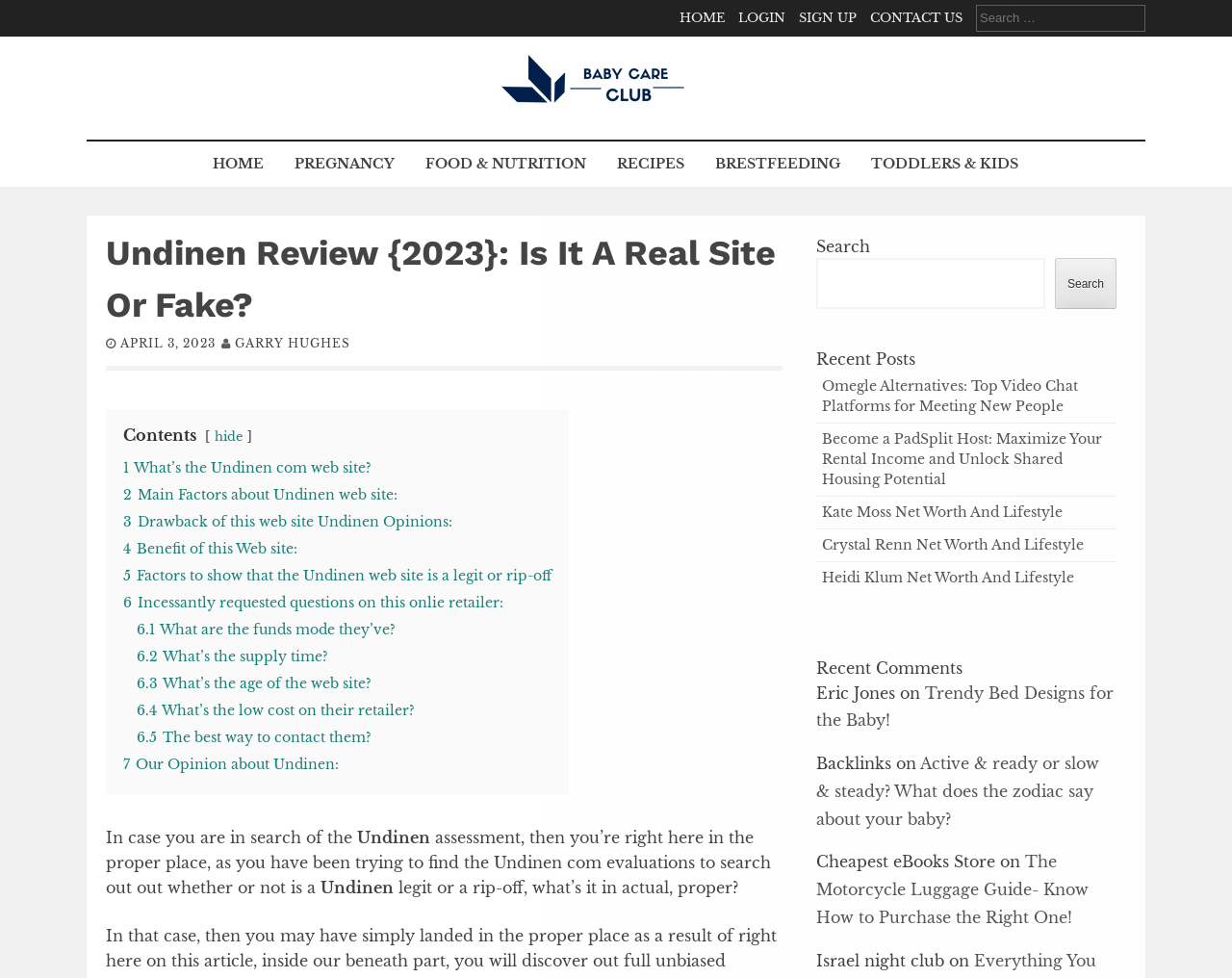What type of content is available on the website?
Answer with a single word or short phrase according to what you see in the image.

Baby care and parenting